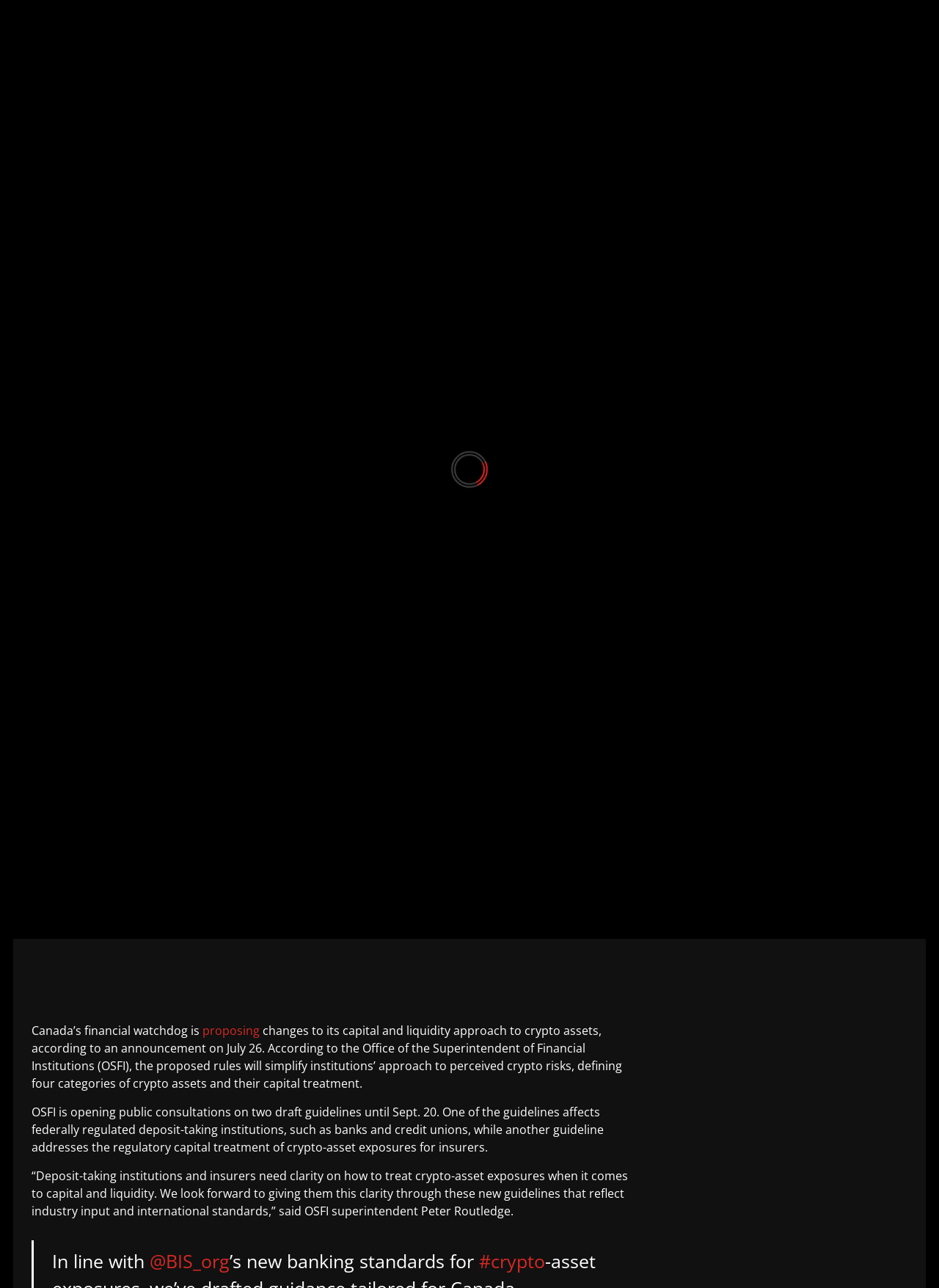Find the bounding box coordinates for the area that must be clicked to perform this action: "Click on 'Canada'".

[0.071, 0.184, 0.11, 0.194]